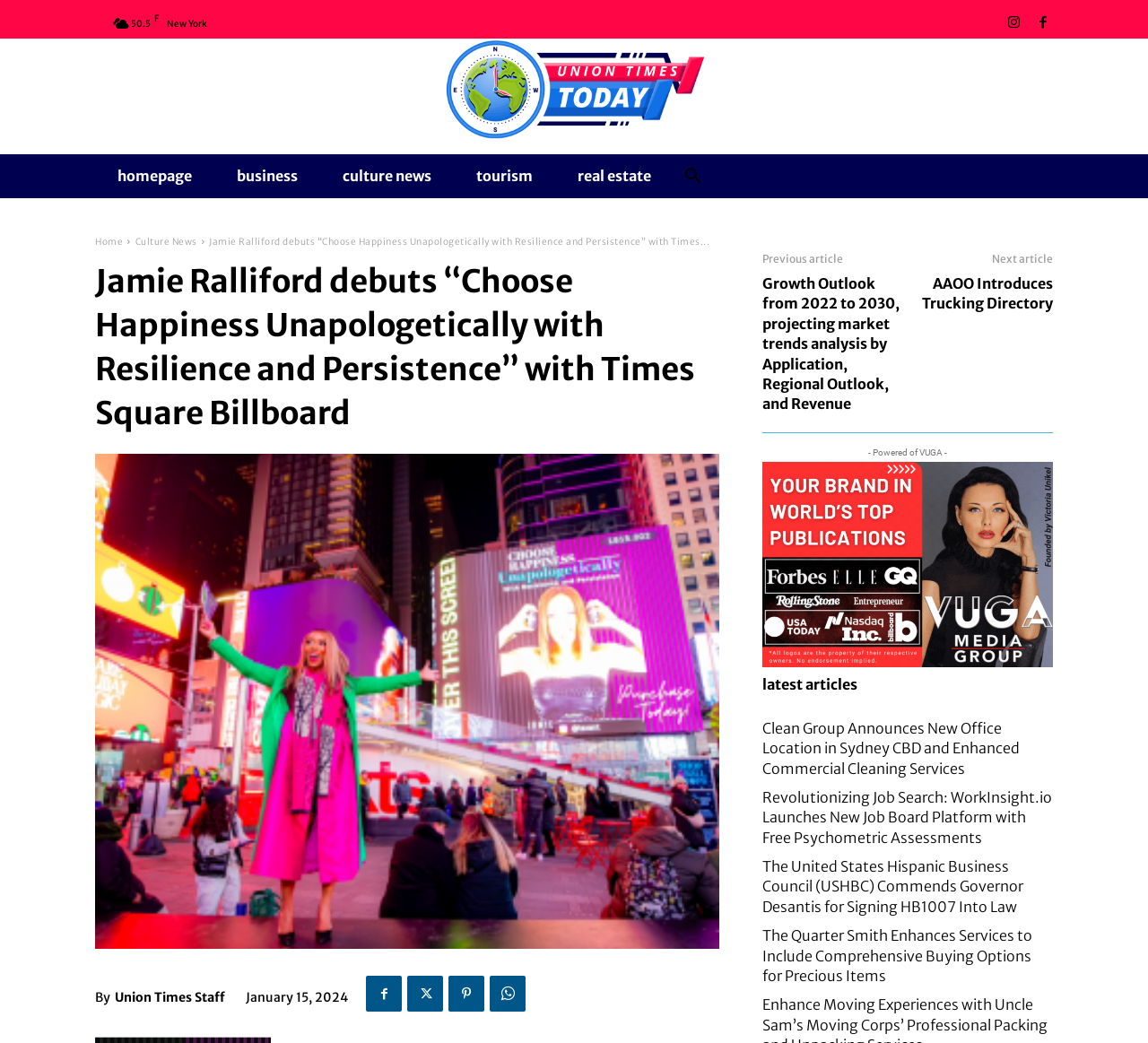What is the category of the article 'Growth Outlook from 2022 to 2030, projecting market trends analysis by Application, Regional Outlook, and Revenue'?
Refer to the screenshot and respond with a concise word or phrase.

Business